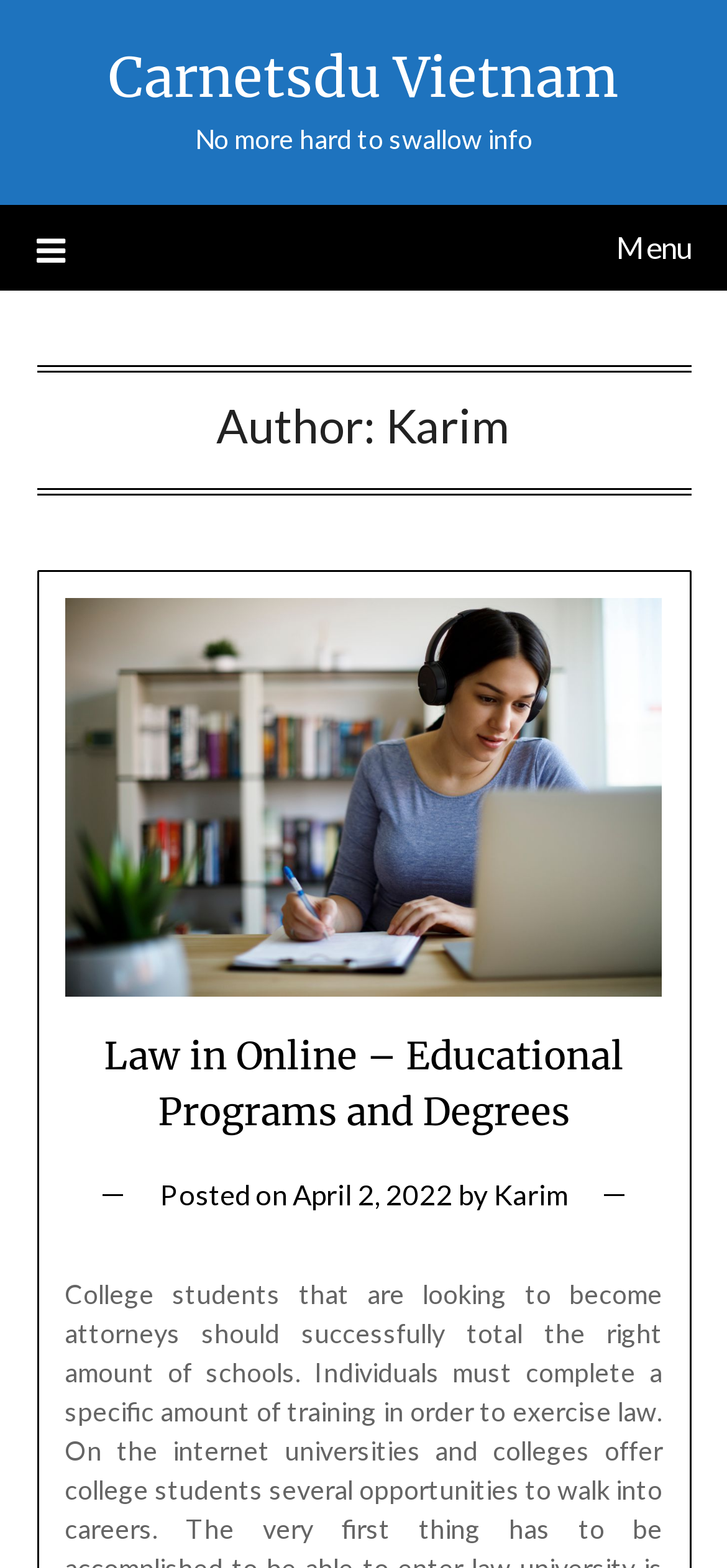Provide a comprehensive description of the webpage.

The webpage appears to be a blog or article page, with the title "Karim – Page 7 – Carnetsdu Vietnam" at the top. Below the title, there is a link to "Carnetsdu Vietnam" positioned near the top center of the page. 

To the right of the title, there is a static text "No more hard to swallow info" which seems to be a tagline or a slogan. 

On the top right corner, there is a menu link represented by an icon, which is currently not expanded. 

Below the menu link, there is a section with the author's information, which includes a heading "Author: Karim". 

Under the author's information, there is a main content section. This section starts with a link to "online law" accompanied by an image on the left side. The image and the link are positioned near the top center of the main content section. 

Below the "online law" link, there is a heading "Law in Online – Educational Programs and Degrees" which seems to be the title of the article. 

The article's metadata is displayed below the title, including the posting date "April 2, 2022" and the author's name "Karim".